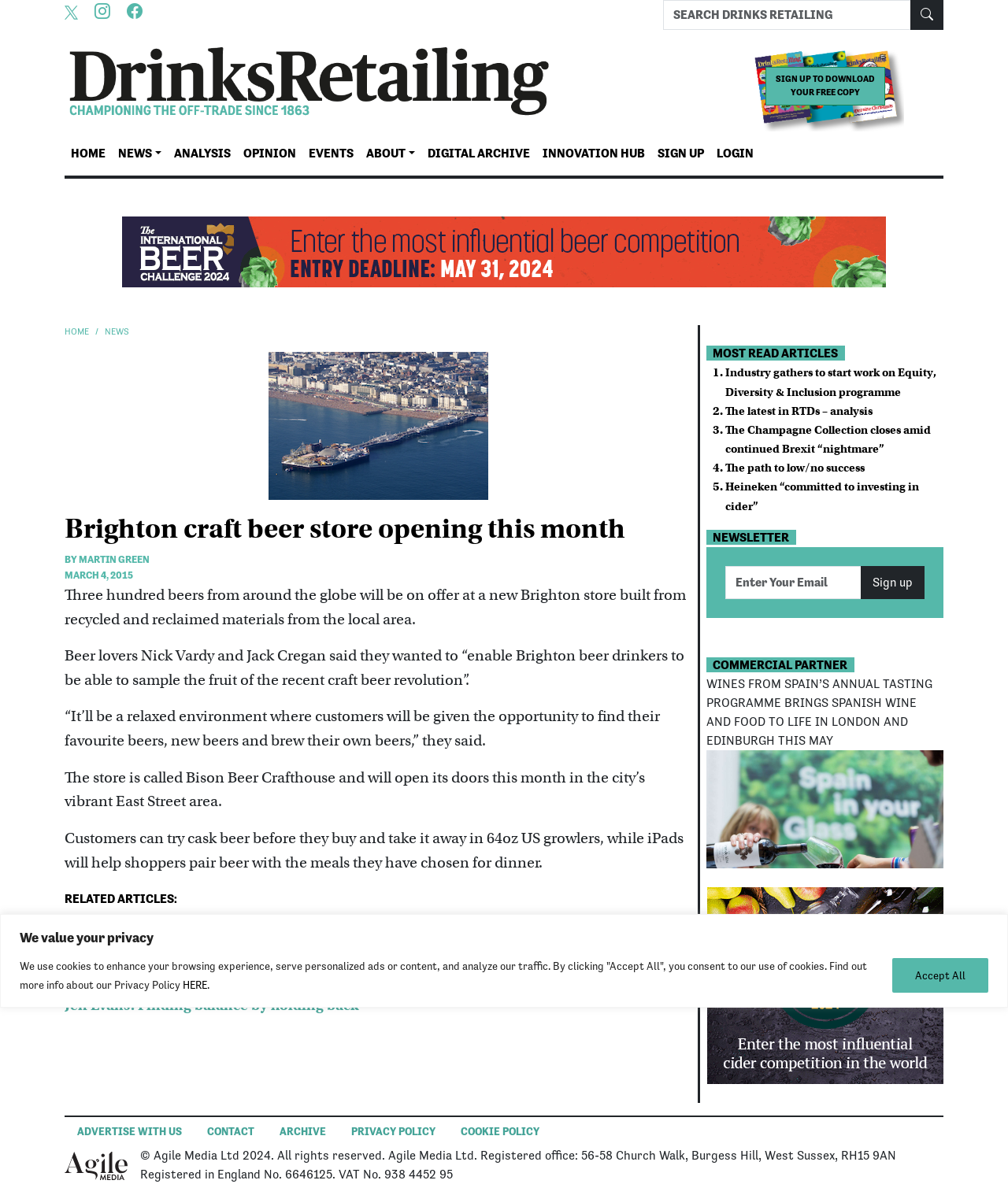What is the size of the US growlers that customers can use to take away beer?
We need a detailed and meticulous answer to the question.

The answer can be found in the article content, where it is mentioned that 'Customers can try cask beer before they buy and take it away in 64oz US growlers'.